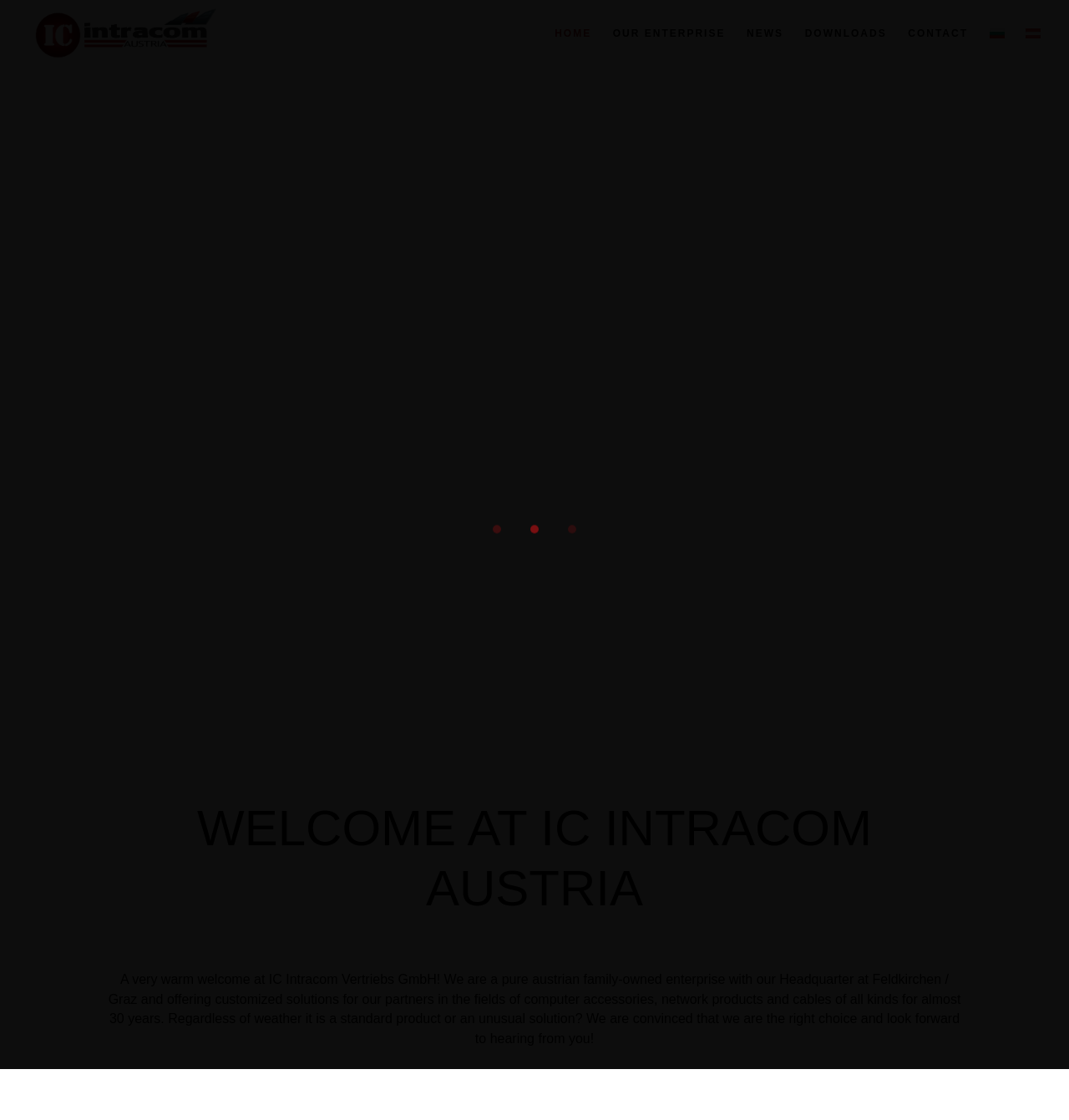What is the language of the website?
Based on the image, answer the question with a single word or brief phrase.

German